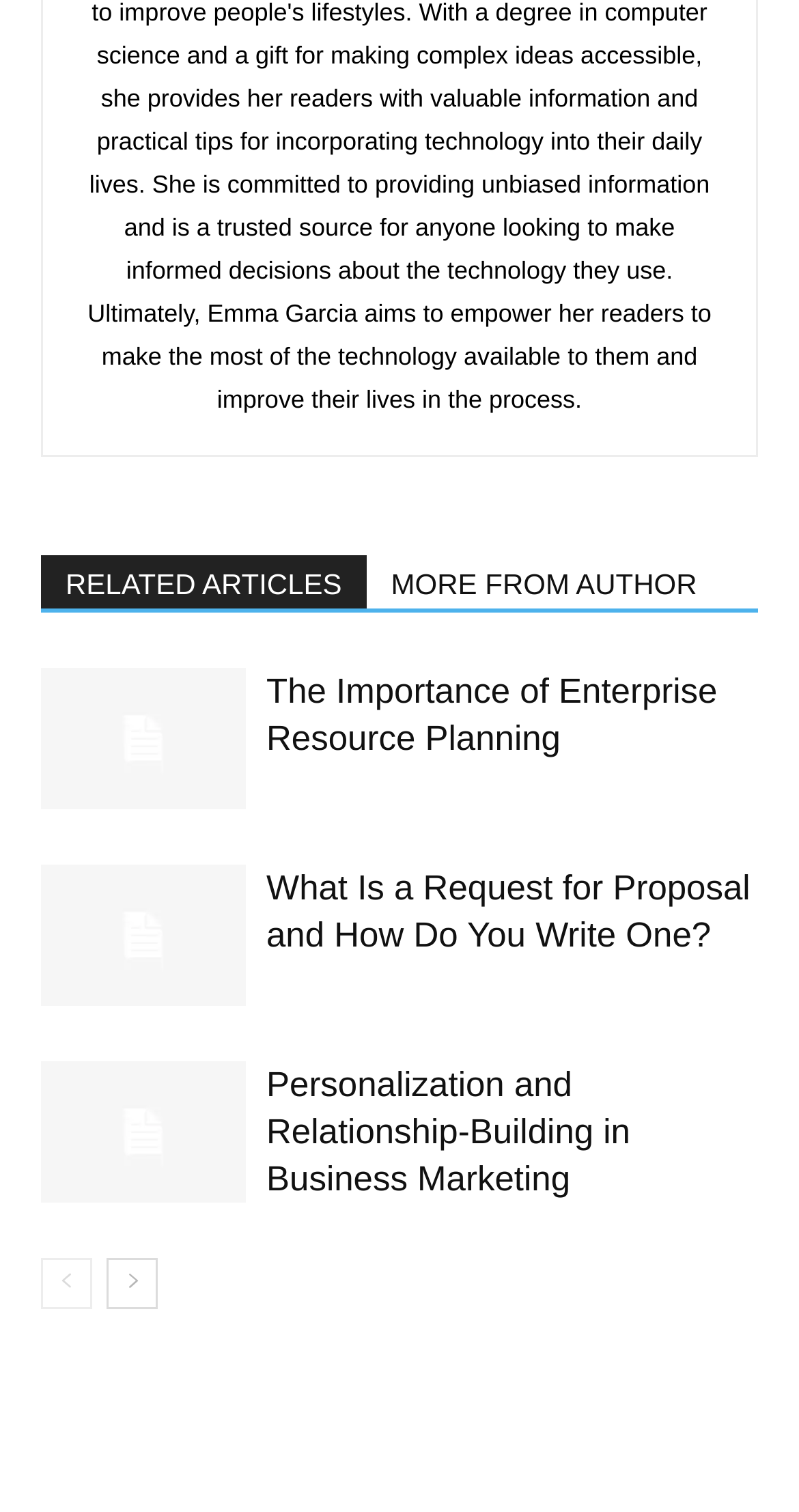Please identify the bounding box coordinates of the clickable region that I should interact with to perform the following instruction: "read about enterprise resource planning". The coordinates should be expressed as four float numbers between 0 and 1, i.e., [left, top, right, bottom].

[0.051, 0.441, 0.308, 0.535]